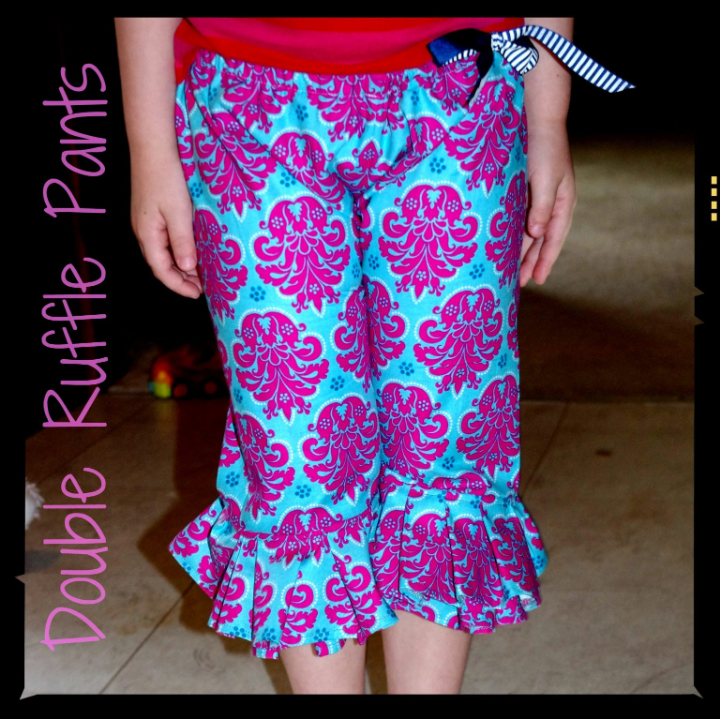What type of top is the girl wearing?
Answer with a single word or phrase by referring to the visual content.

Simple red top